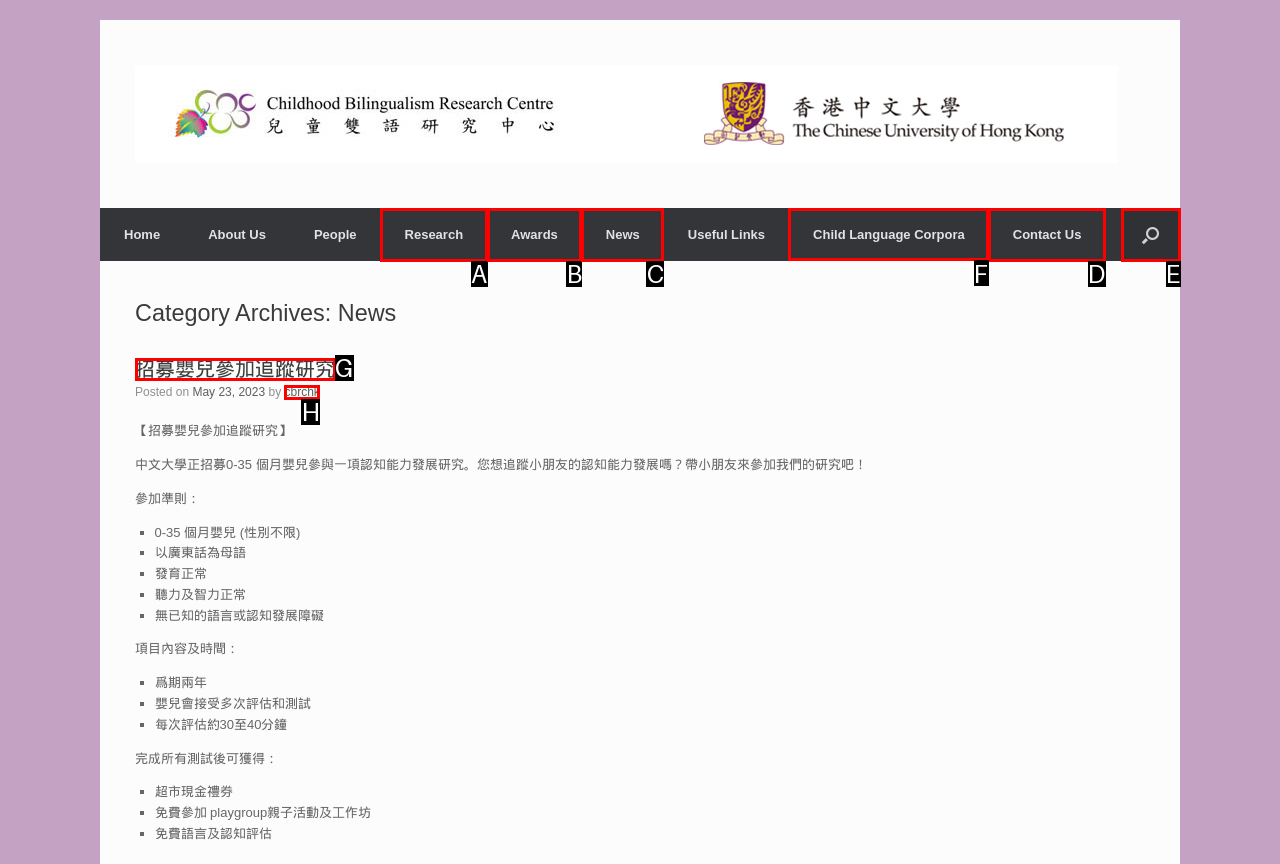For the task "View the 'Child Language Corpora' page", which option's letter should you click? Answer with the letter only.

F